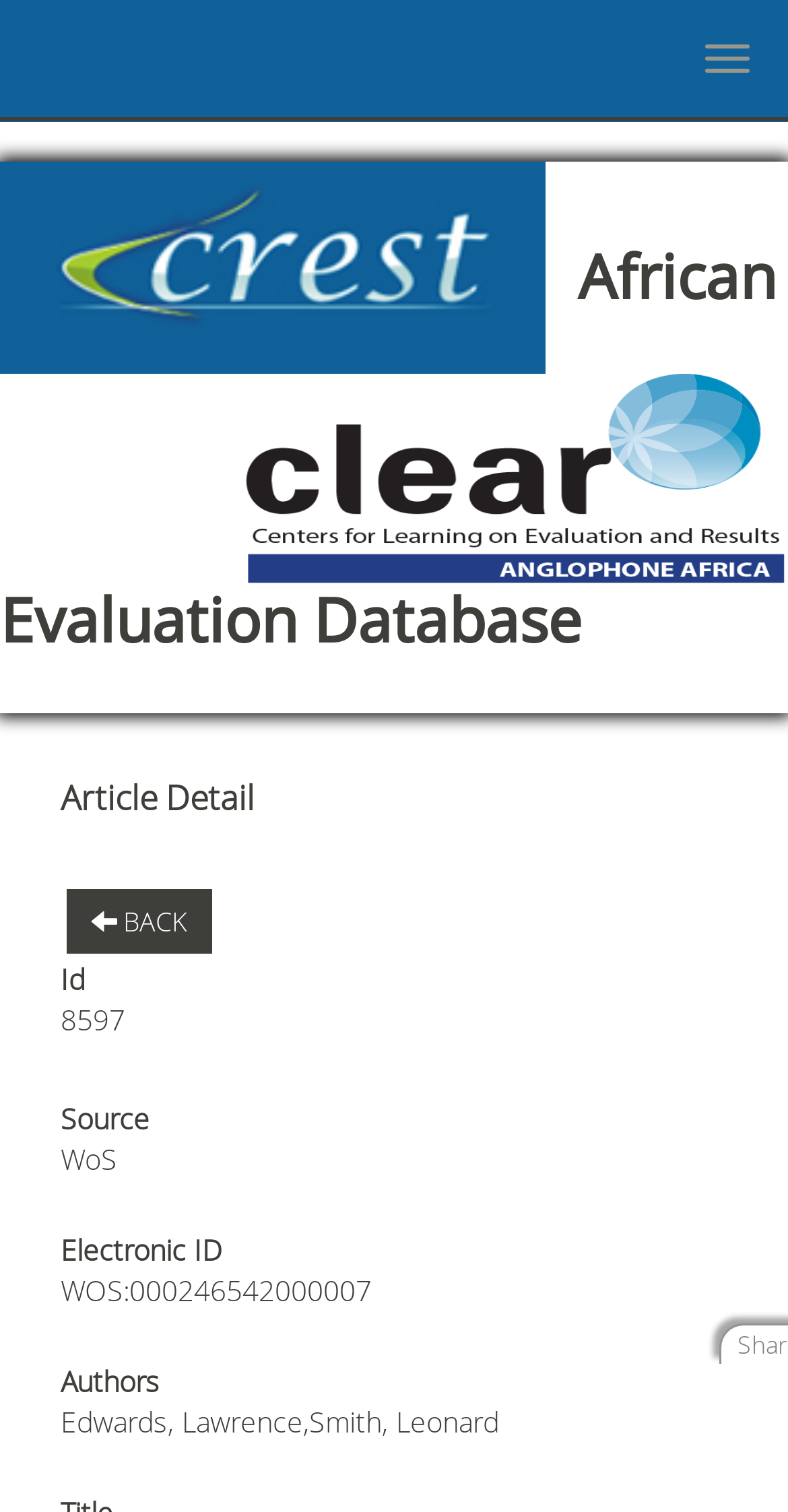Please provide a detailed answer to the question below by examining the image:
What is the navigation button text?

I found the button element at [0.869, 0.017, 0.977, 0.06] and looked at its text content, which is 'TOGGLE NAVIGATION'.